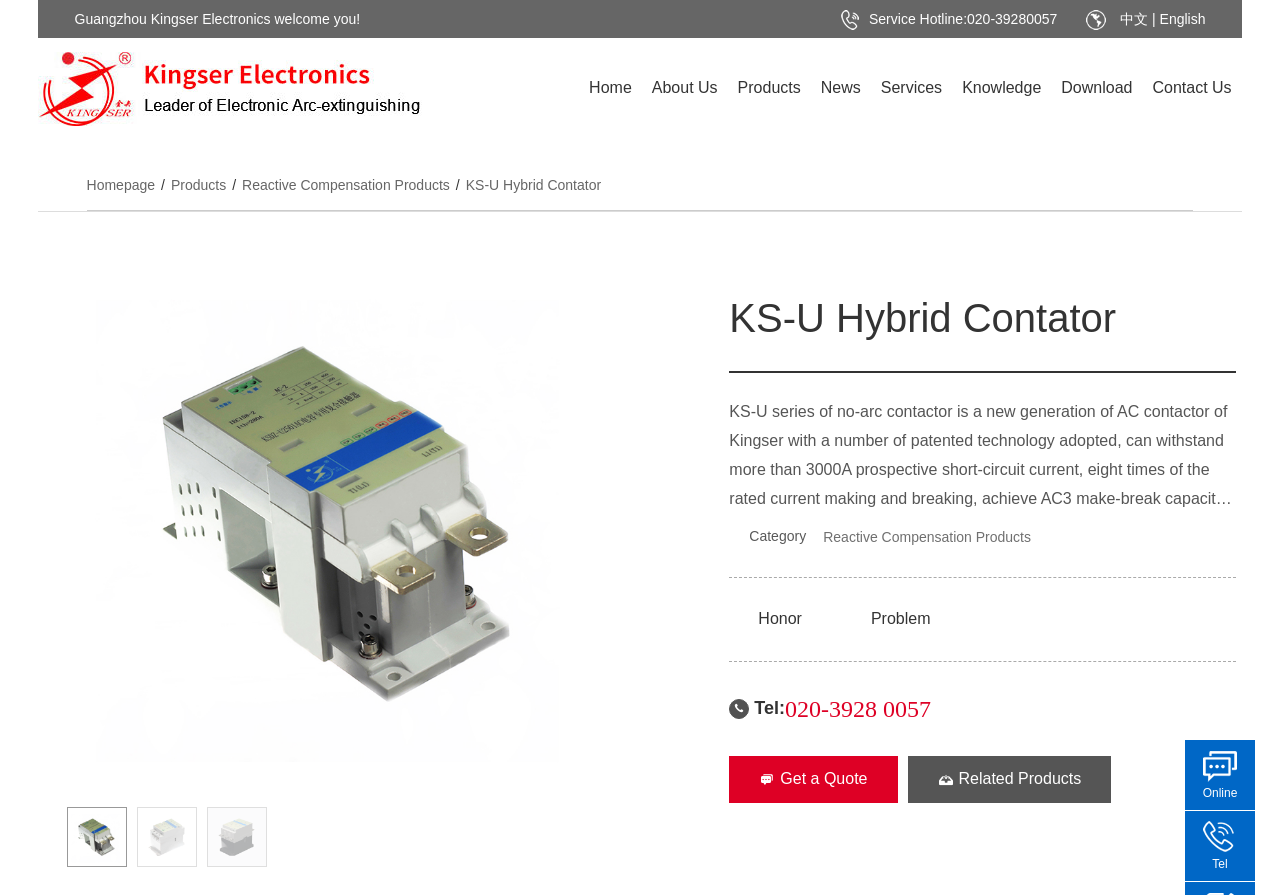Locate the bounding box coordinates of the area that needs to be clicked to fulfill the following instruction: "Click the 'Contact Us' link". The coordinates should be in the format of four float numbers between 0 and 1, namely [left, top, right, bottom].

[0.893, 0.042, 0.97, 0.154]